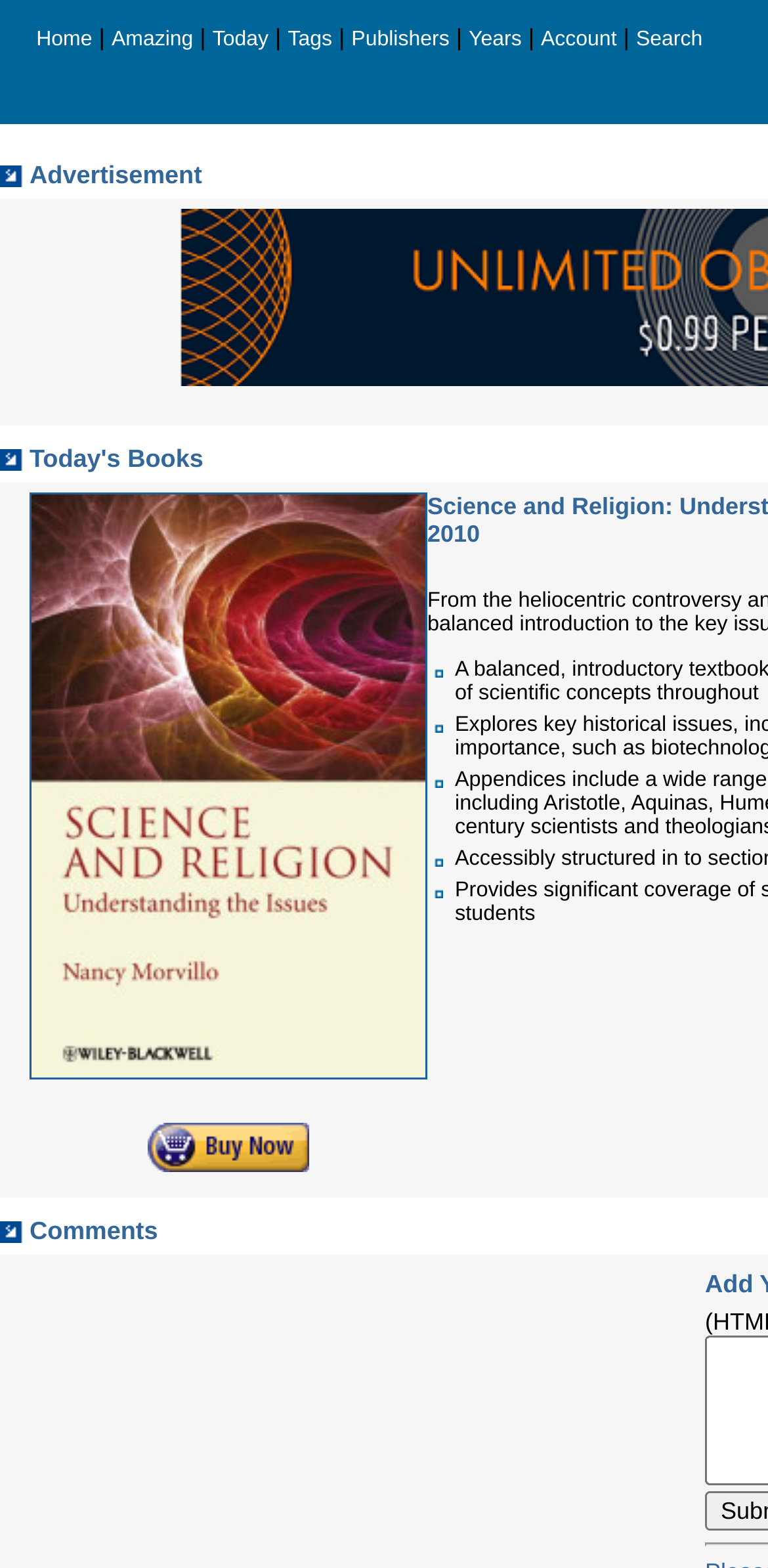Use one word or a short phrase to answer the question provided: 
What is the title of the book being promoted?

Science and Religion: Understanding the Issues